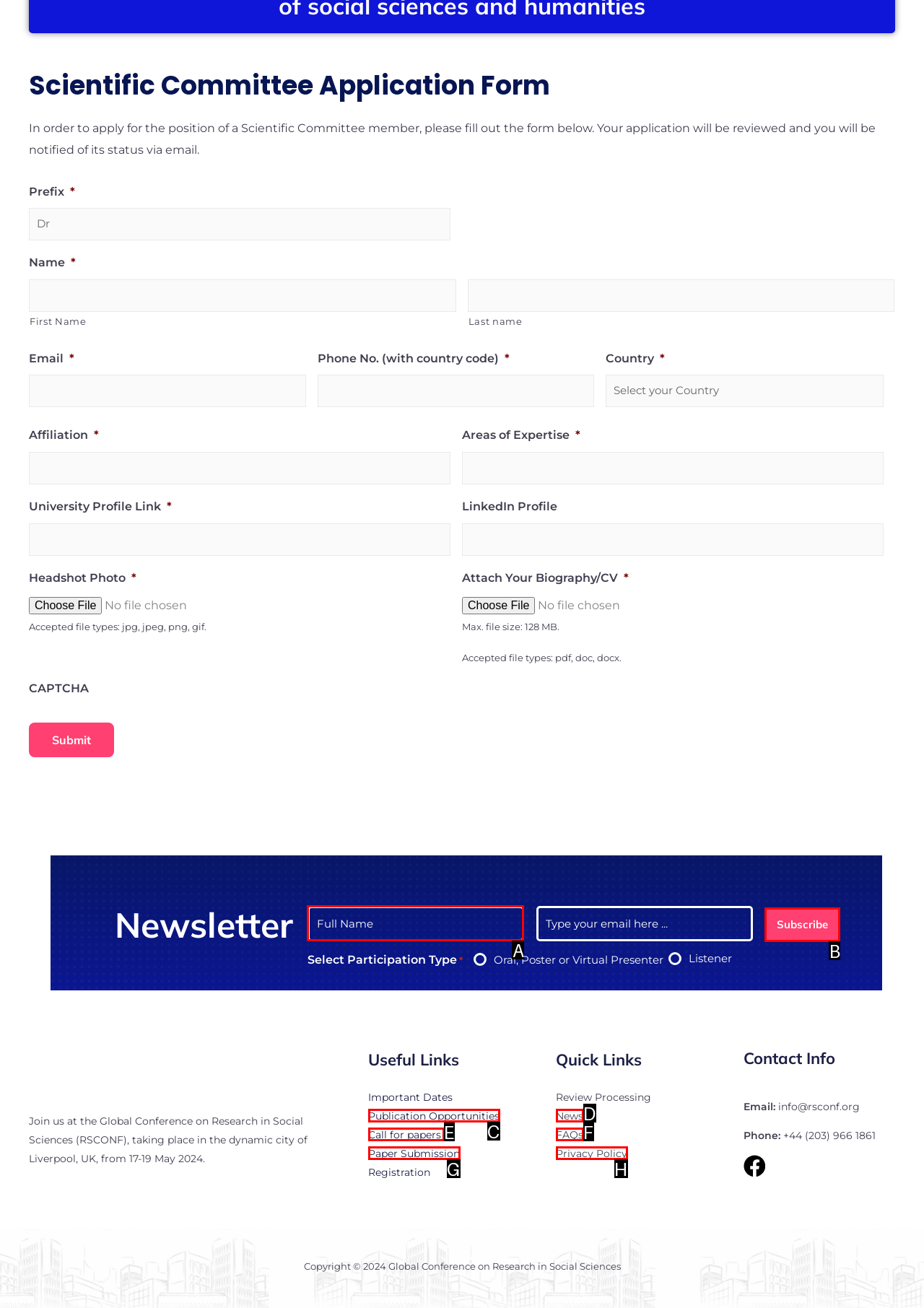Identify the correct option to click in order to accomplish the task: Subscribe to the newsletter Provide your answer with the letter of the selected choice.

B